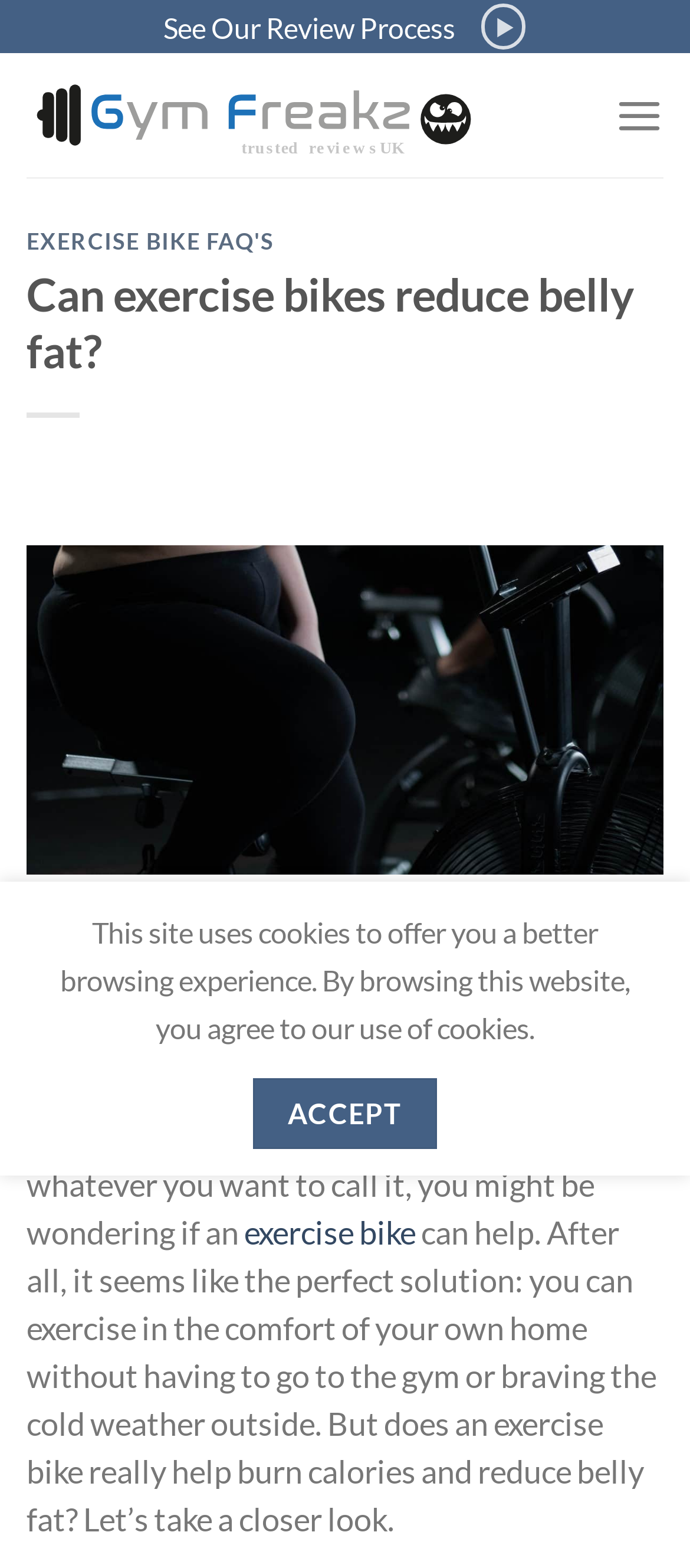Extract the bounding box coordinates of the UI element described by: "Exercise Bike FAQ's". The coordinates should include four float numbers ranging from 0 to 1, e.g., [left, top, right, bottom].

[0.038, 0.146, 0.397, 0.163]